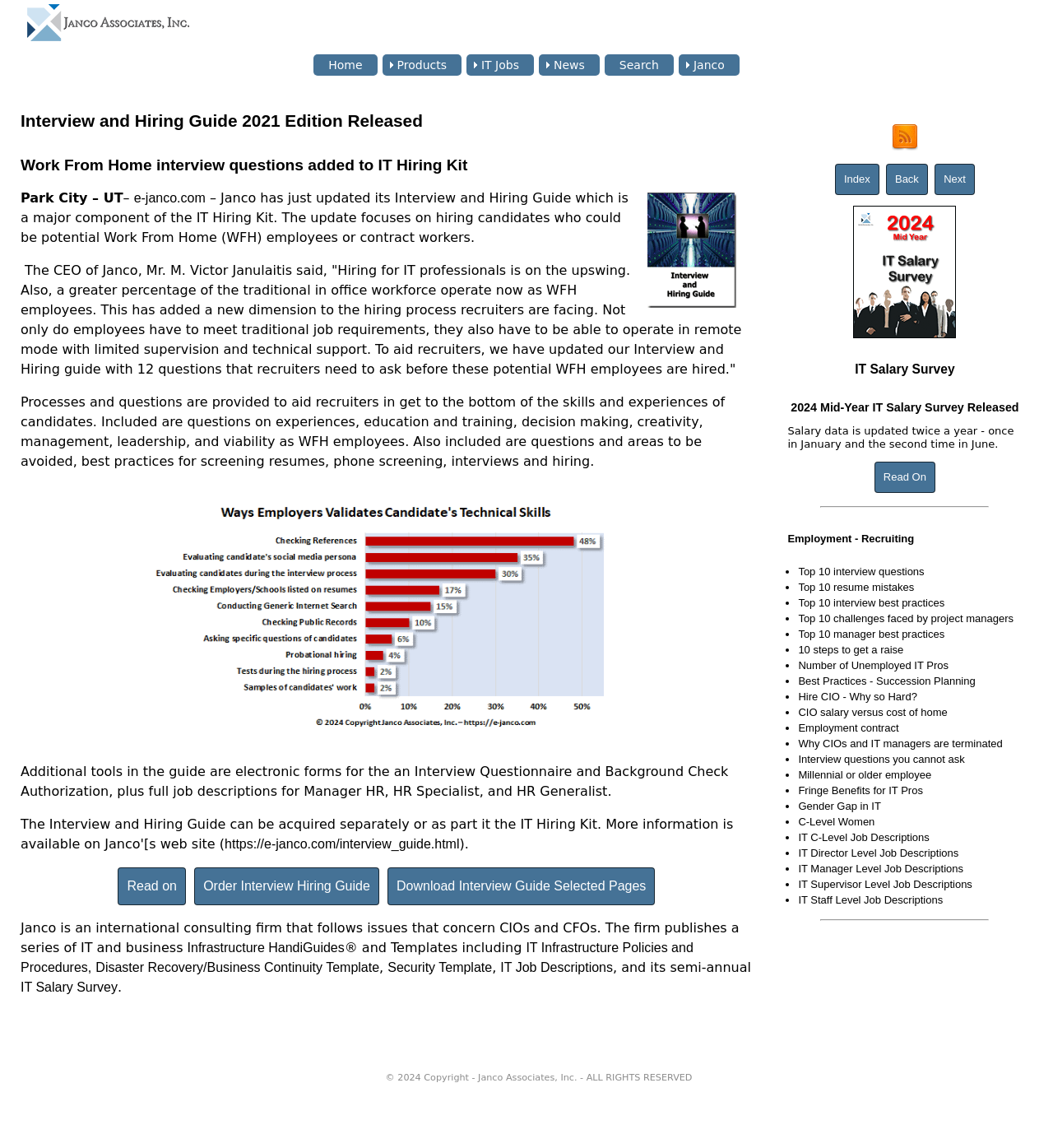What is the position of the 'Janco' menu item?
Look at the image and answer the question using a single word or phrase.

Below 'Home' and above 'Search'